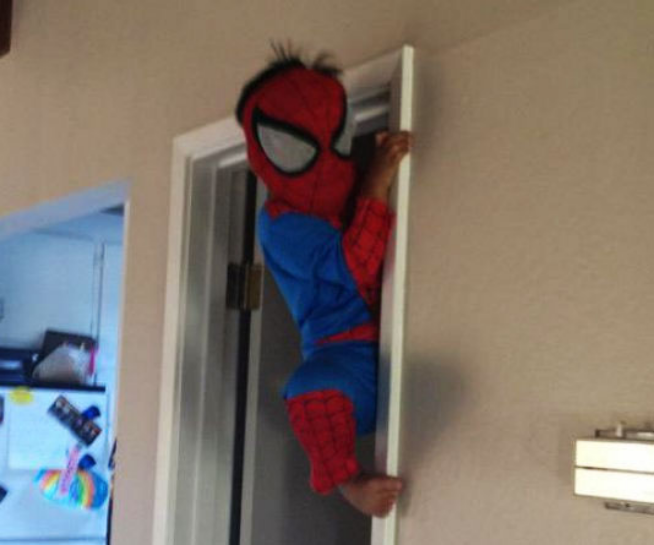Based on the visual content of the image, answer the question thoroughly: What is the child doing?

The child is playfully climbing the door frame, showcasing their enthusiasm for pretending to be a superhero, and also demonstrating their remarkable balance and agility.